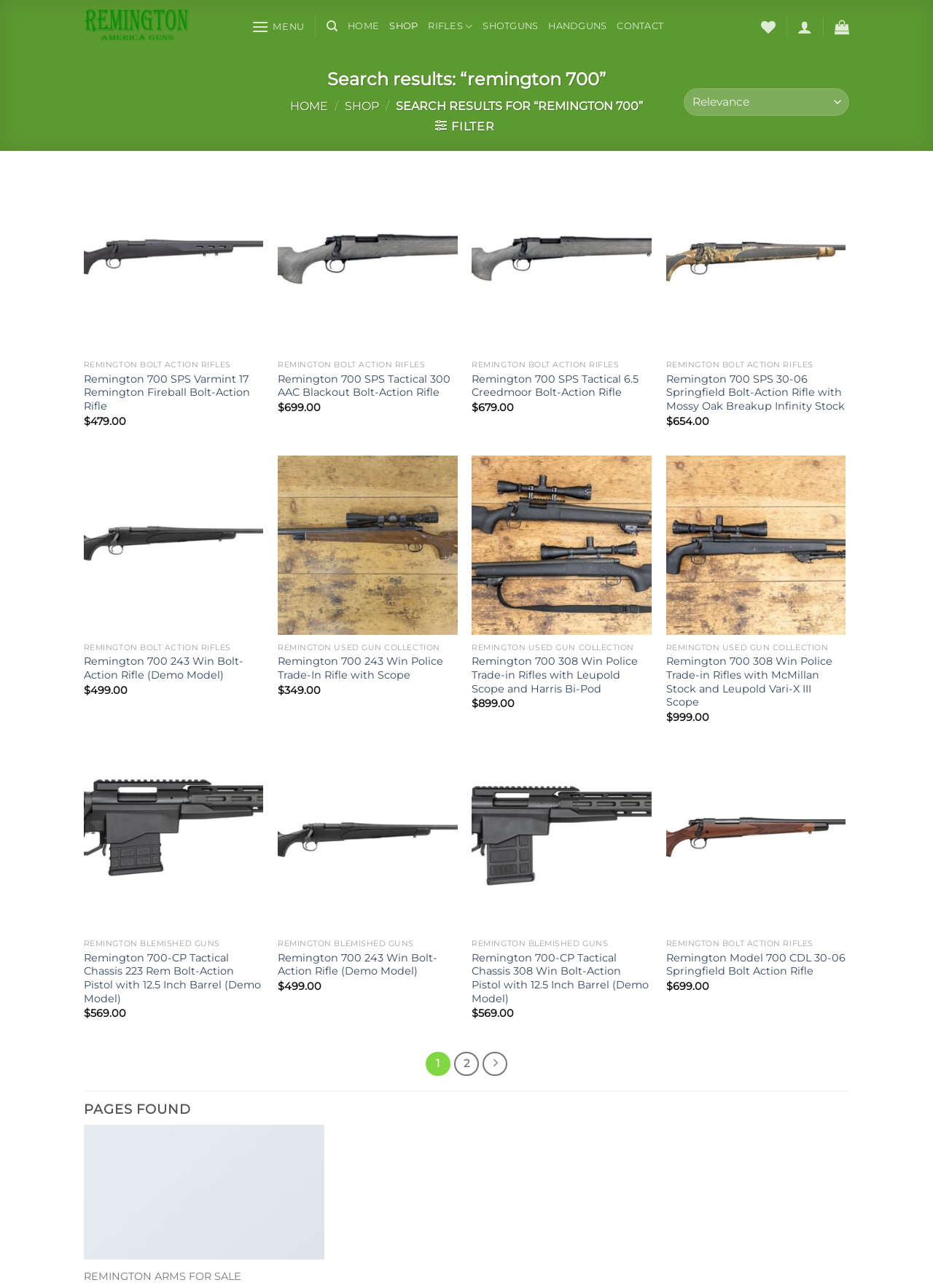Answer the question with a brief word or phrase:
What is the function of the 'Wishlist' button?

Add to wishlist